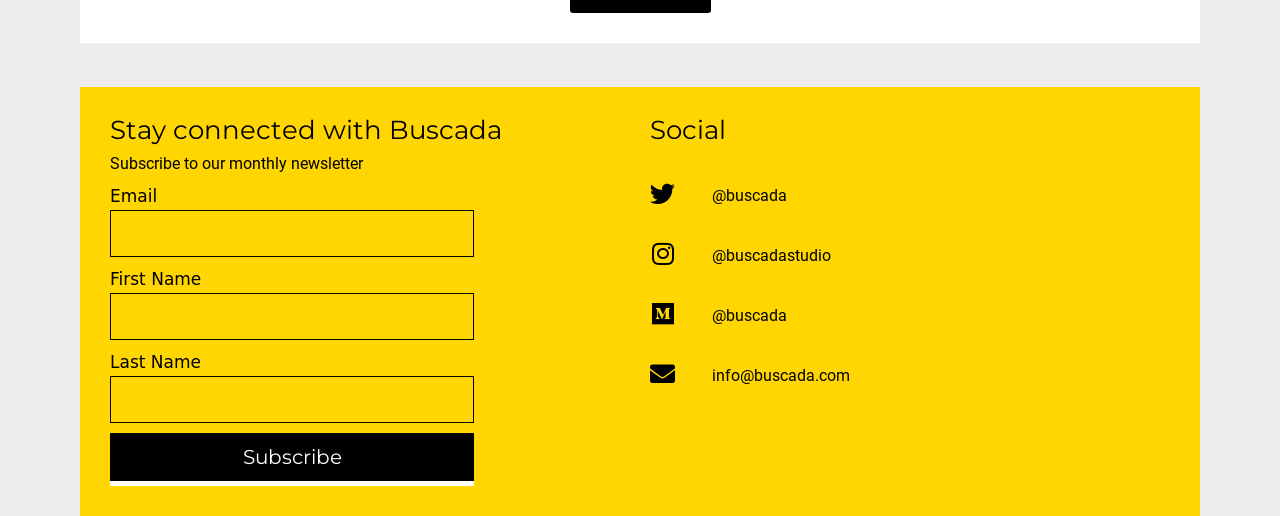What is the email address provided on the webpage?
Based on the image content, provide your answer in one word or a short phrase.

info@buscada.com